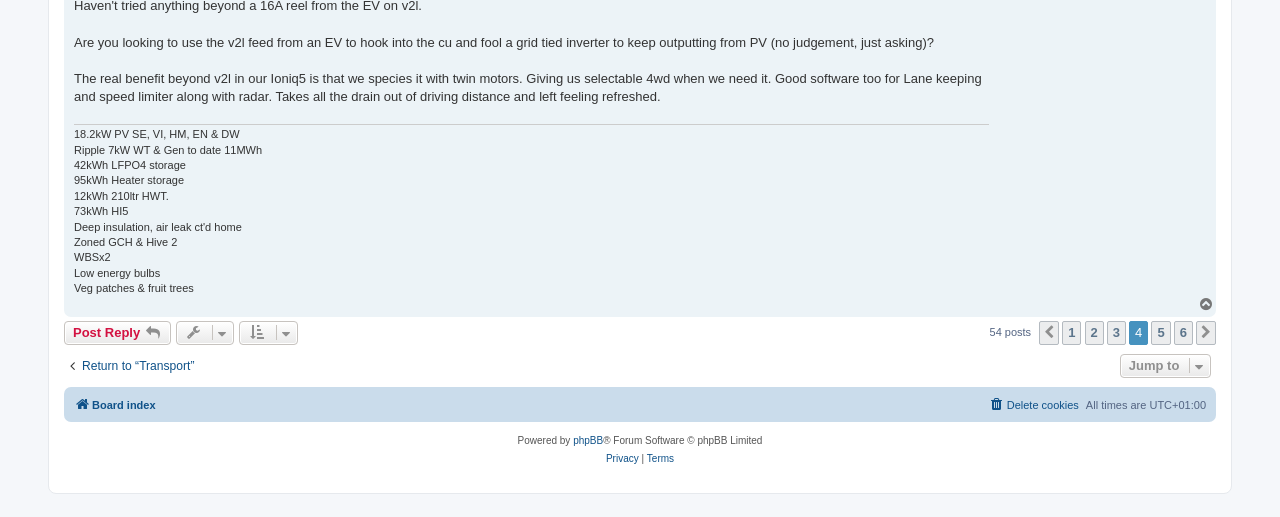Provide a brief response using a word or short phrase to this question:
How many posts are there in this topic?

54